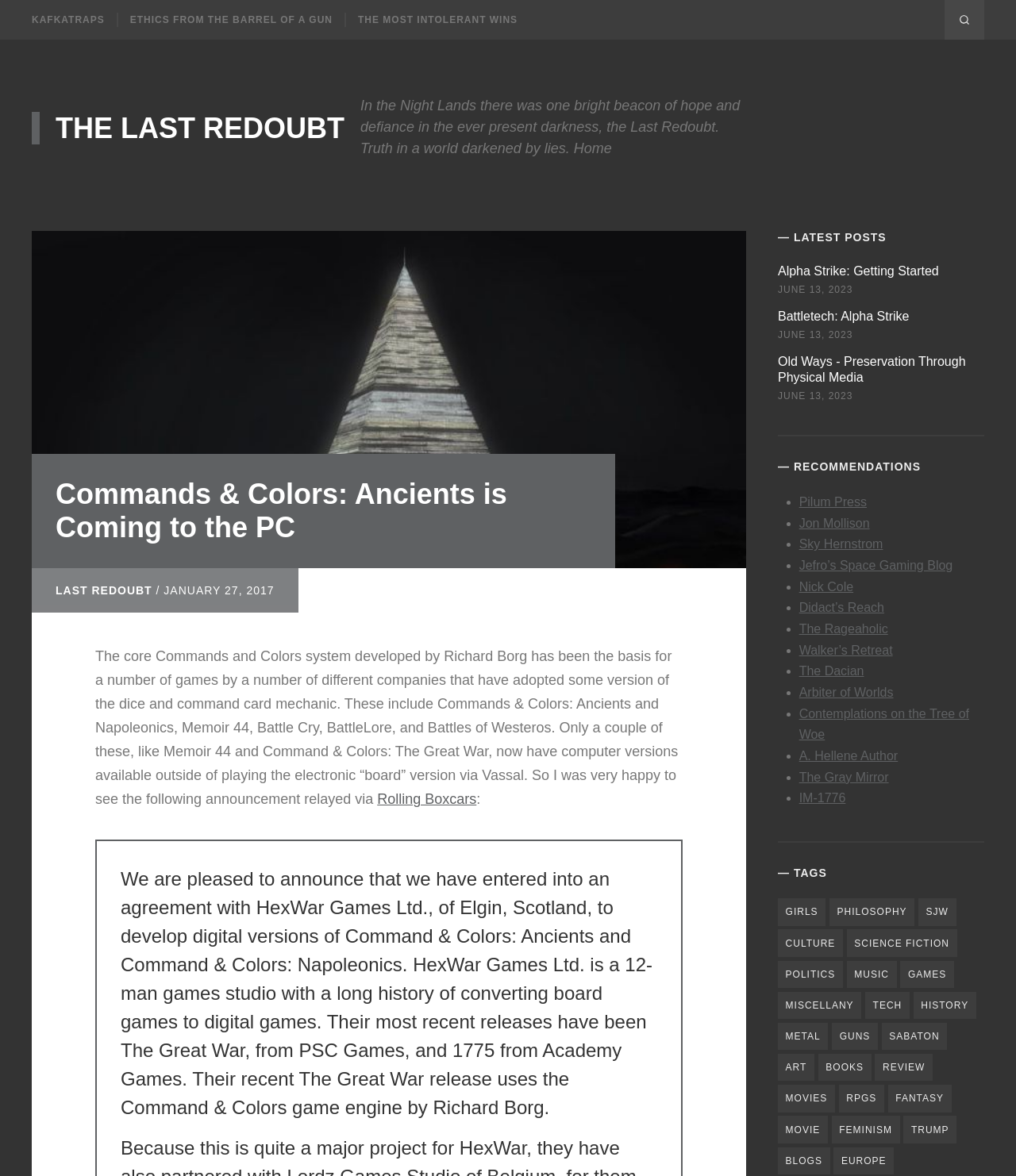How many recommendations are listed on the webpage?
Refer to the image and give a detailed answer to the question.

I found the number of recommendations by counting the list items under the 'RECOMMENDATIONS' heading, which totals 13.